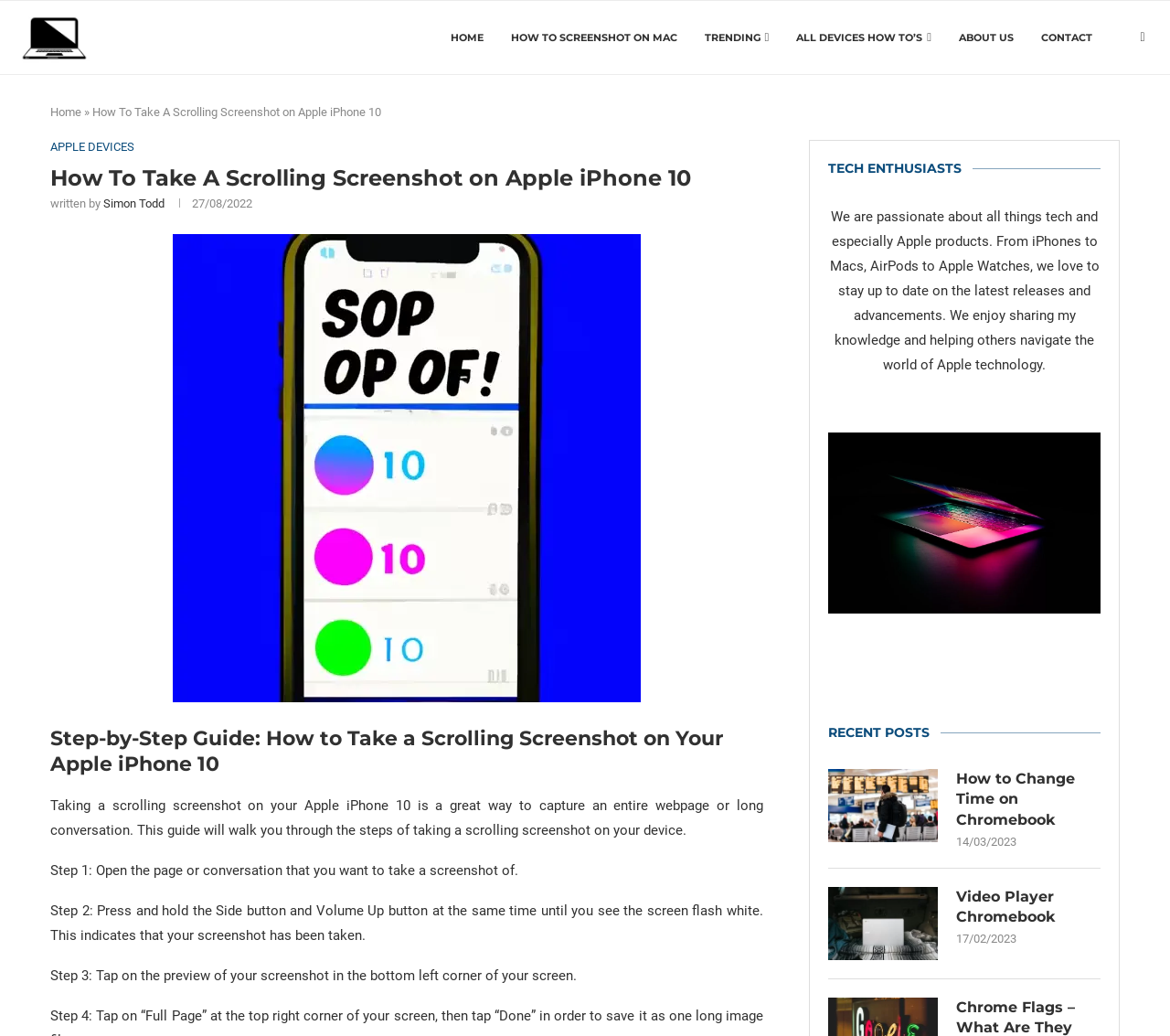Locate the bounding box coordinates of the UI element described by: "Trending". The bounding box coordinates should consist of four float numbers between 0 and 1, i.e., [left, top, right, bottom].

[0.615, 0.001, 0.667, 0.071]